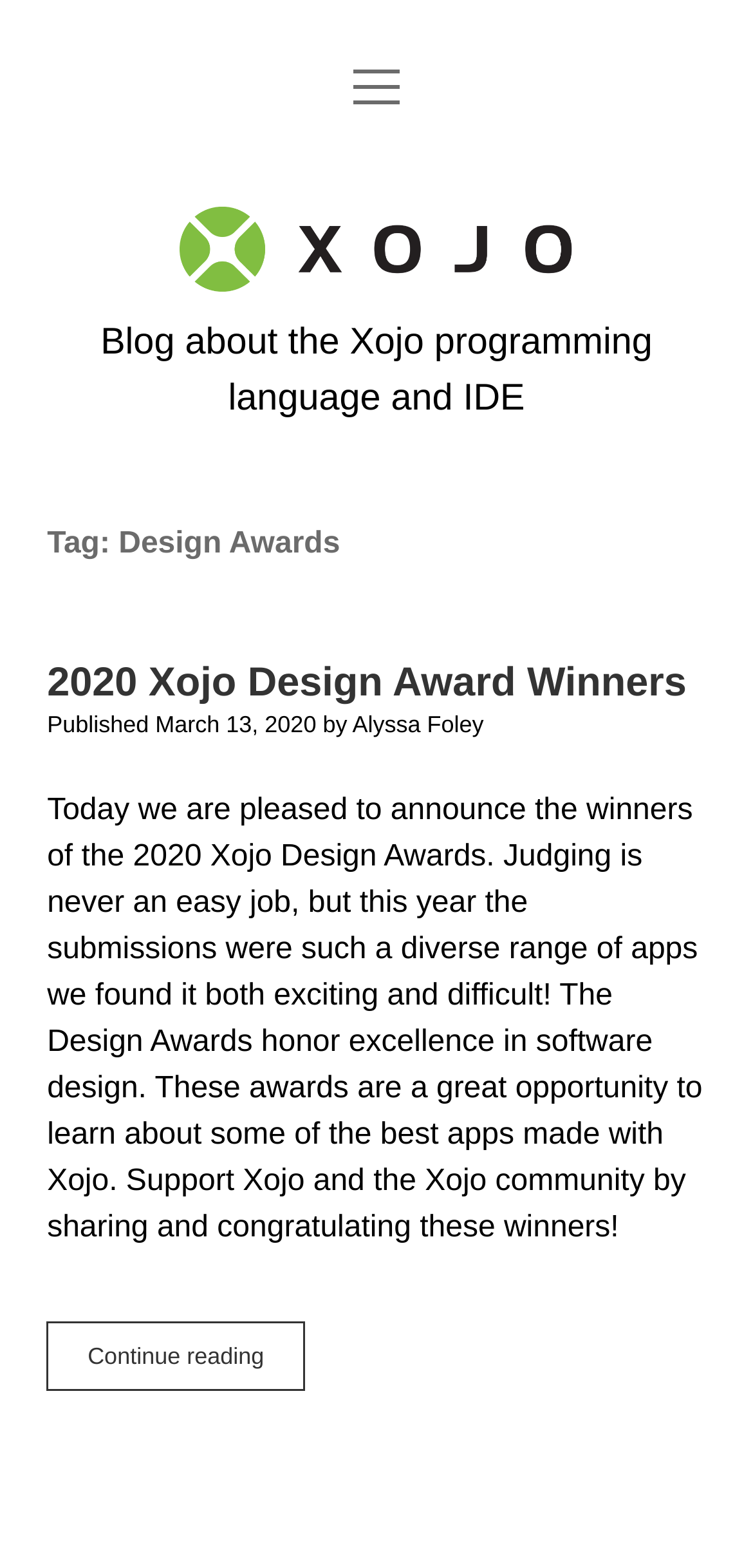Determine the heading of the webpage and extract its text content.

Tag: Design Awards